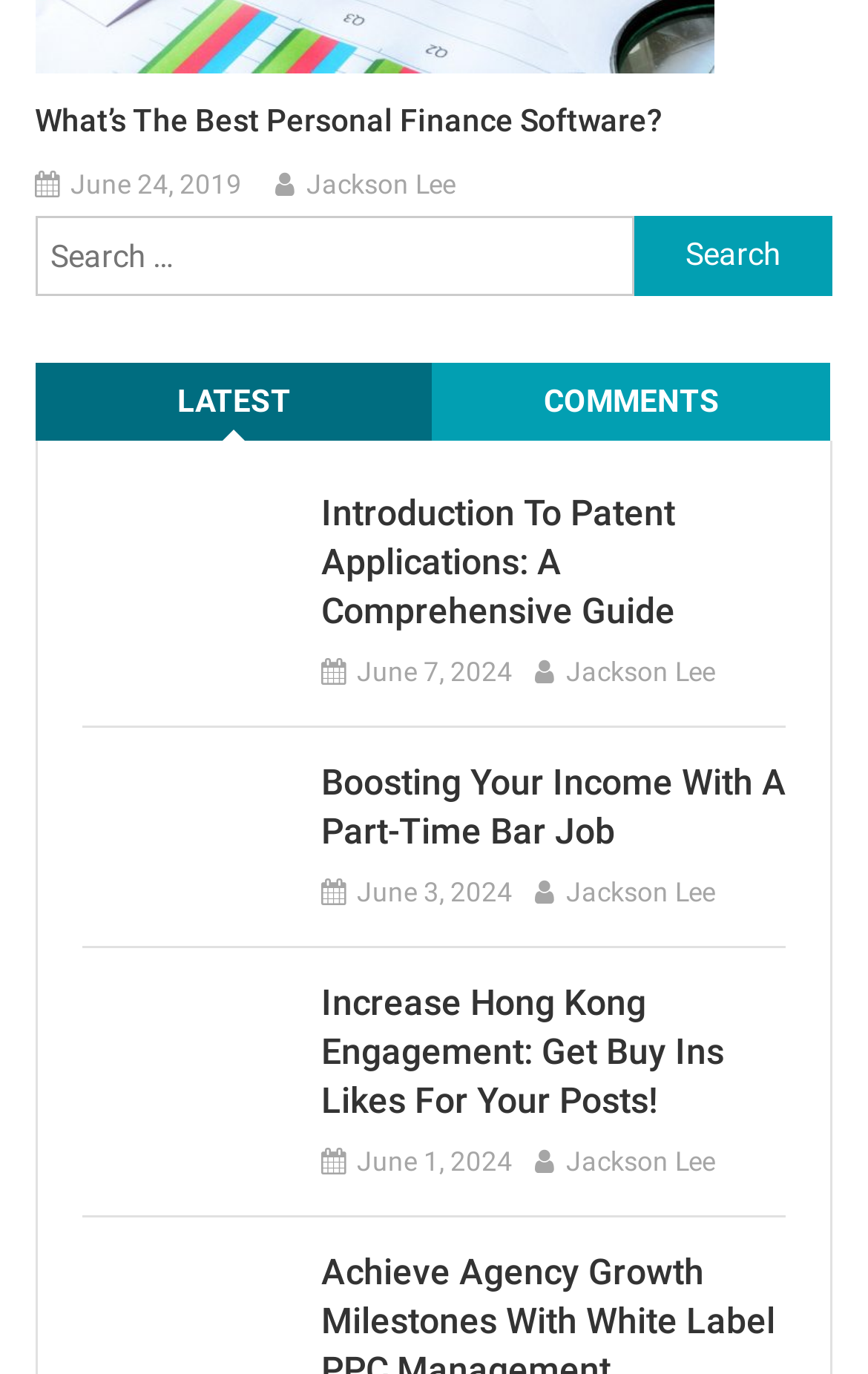What is the title of the first article?
Answer the question based on the image using a single word or a brief phrase.

What’s The Best Personal Finance Software?